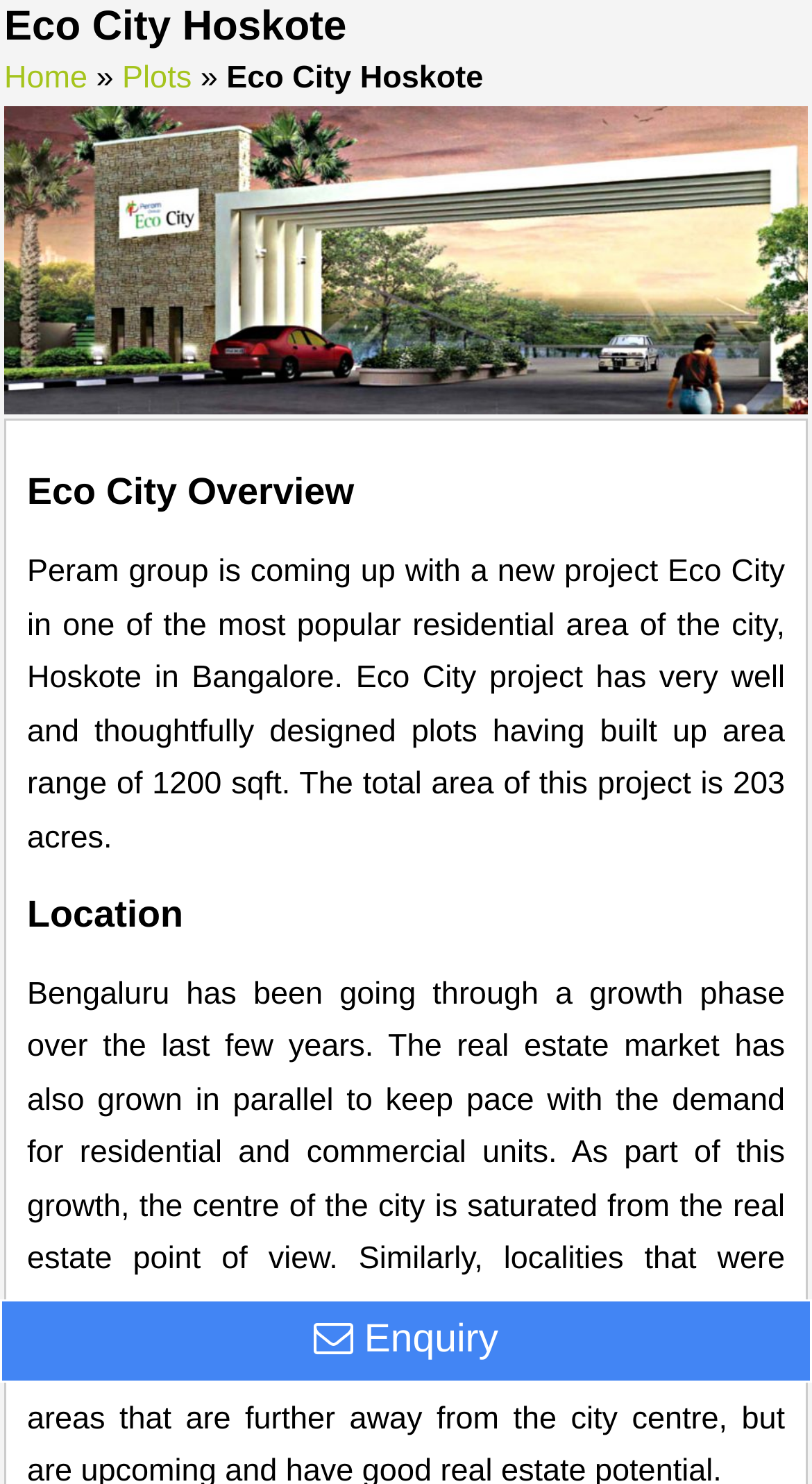From the details in the image, provide a thorough response to the question: What is the purpose of the button with the icon?

The purpose of the button with the icon is to make an enquiry, as mentioned in the link text ' Enquiry' which is located in the layout table at the bottom of the page.